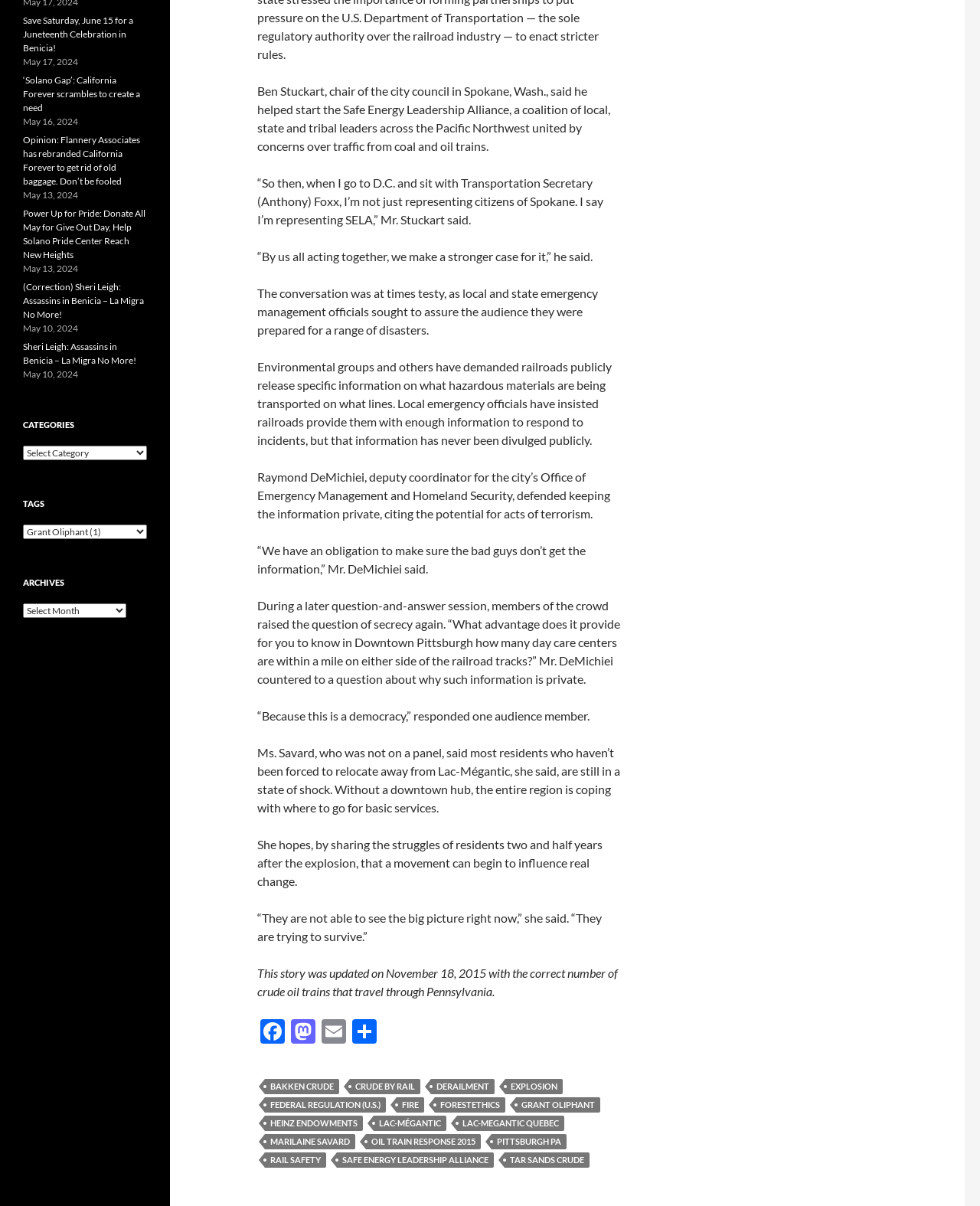What is the concern of local, state, and tribal leaders across the Pacific Northwest?
Look at the image and construct a detailed response to the question.

According to the article, local, state, and tribal leaders across the Pacific Northwest are united by concerns over traffic from coal and oil trains.